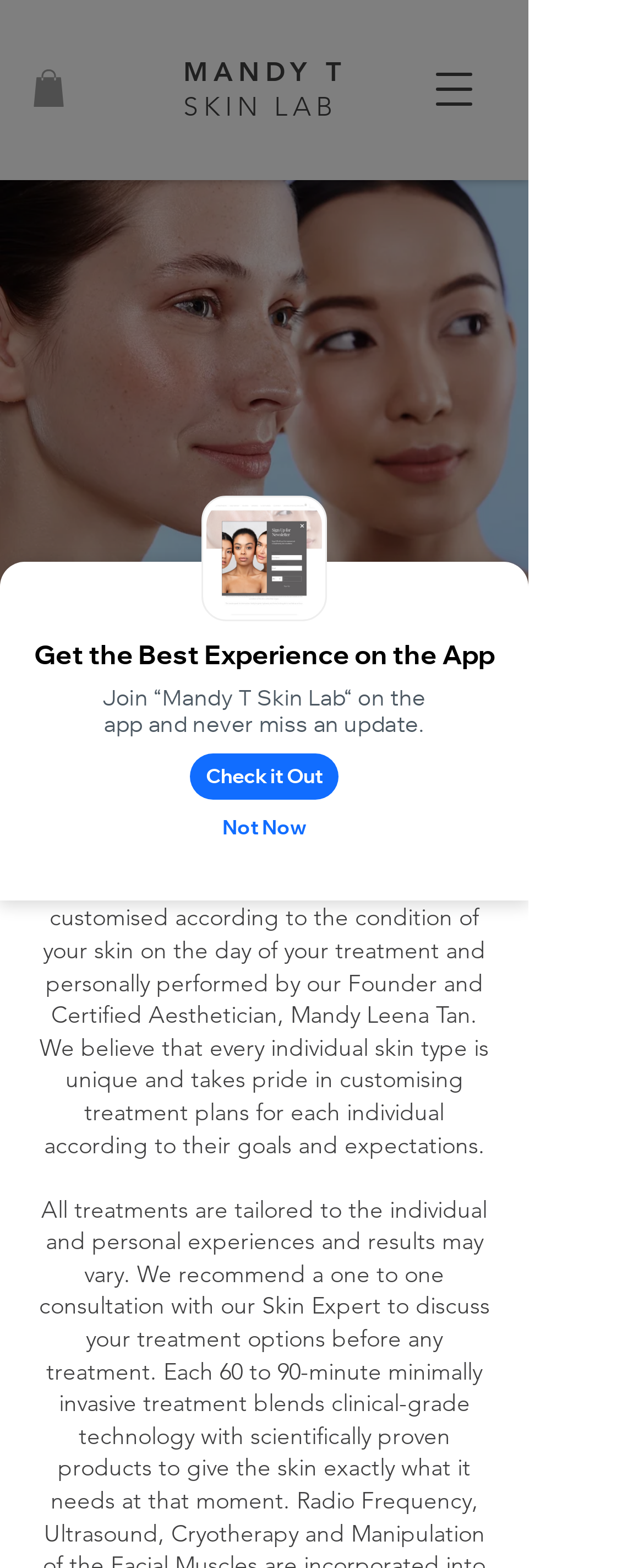Detail the features and information presented on the webpage.

The webpage is about Mandy T Skin Lab, a personalized skincare service. At the top left, there is a small image, likely a logo, and a link to the website. Next to it, there is a heading that reads "MANDY T SKIN LAB". 

Below the heading, there is a large image that spans almost the entire width of the page, showcasing two facemodels. Above this image, there is a heading that reads "Beautiful Skin At Any Age". 

To the right of the facemodels image, there is a section that promotes the mobile app, with a static text that reads "Get the Best Experience on the App" and another text that invites users to join the app to never miss an update. There are two buttons, "Check it Out" and "Not Now", below these texts.

On the top right, there is a button to open the navigation menu. 

Further down the page, there is a heading that reads "Clinical-grade technology meets scientifically proven skincare", which is likely a tagline or a description of the service. Below this heading, there is a block of text that describes the bespoke treatments offered by Mandy T Skin Lab, highlighting the unique customization of treatment plans according to individual skin types and goals.